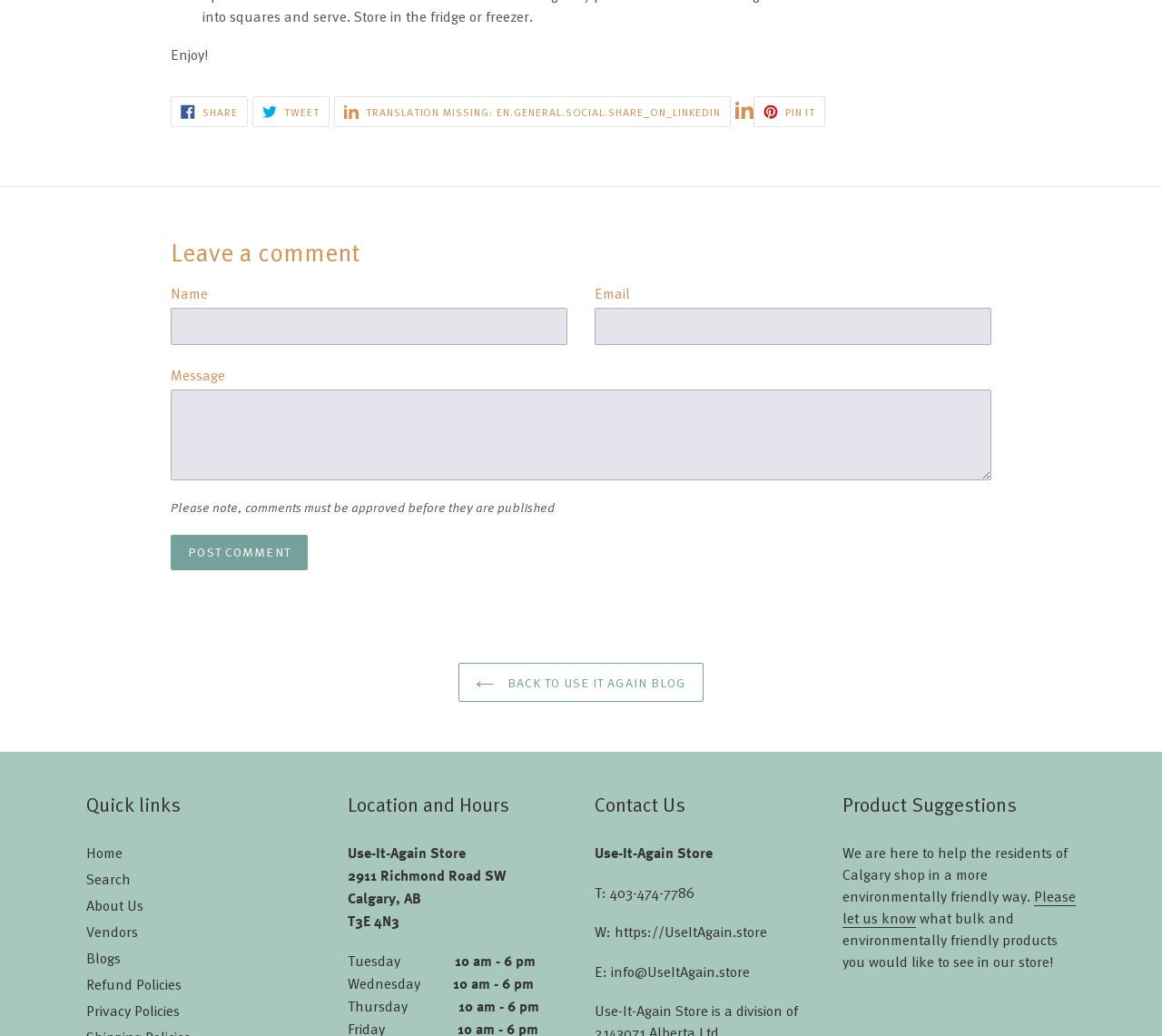Locate the bounding box coordinates of the area that needs to be clicked to fulfill the following instruction: "Share on Facebook". The coordinates should be in the format of four float numbers between 0 and 1, namely [left, top, right, bottom].

[0.147, 0.093, 0.213, 0.123]